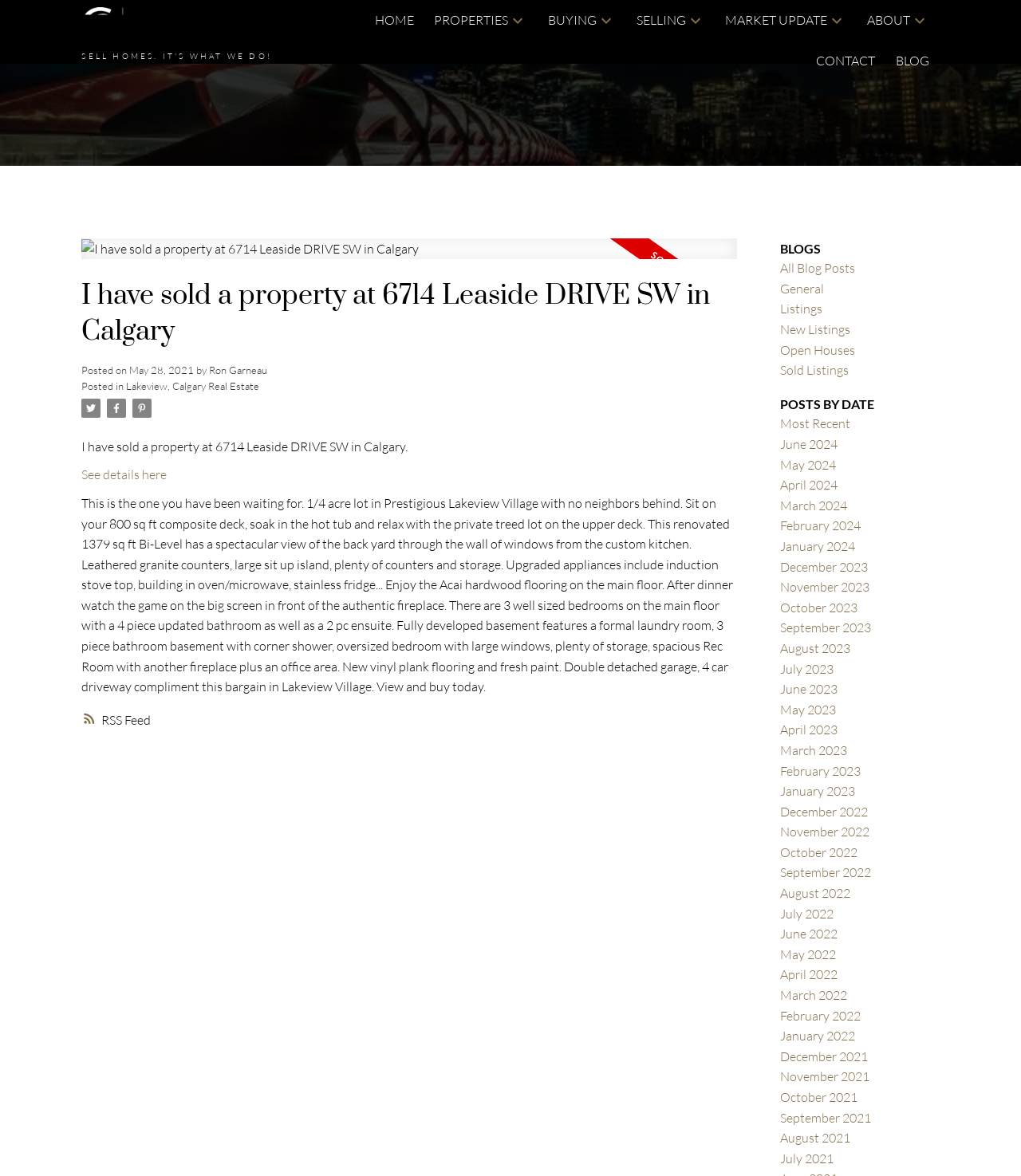Pinpoint the bounding box coordinates of the element you need to click to execute the following instruction: "Click the 'RSS Feed' link". The bounding box should be represented by four float numbers between 0 and 1, in the format [left, top, right, bottom].

[0.08, 0.604, 0.722, 0.621]